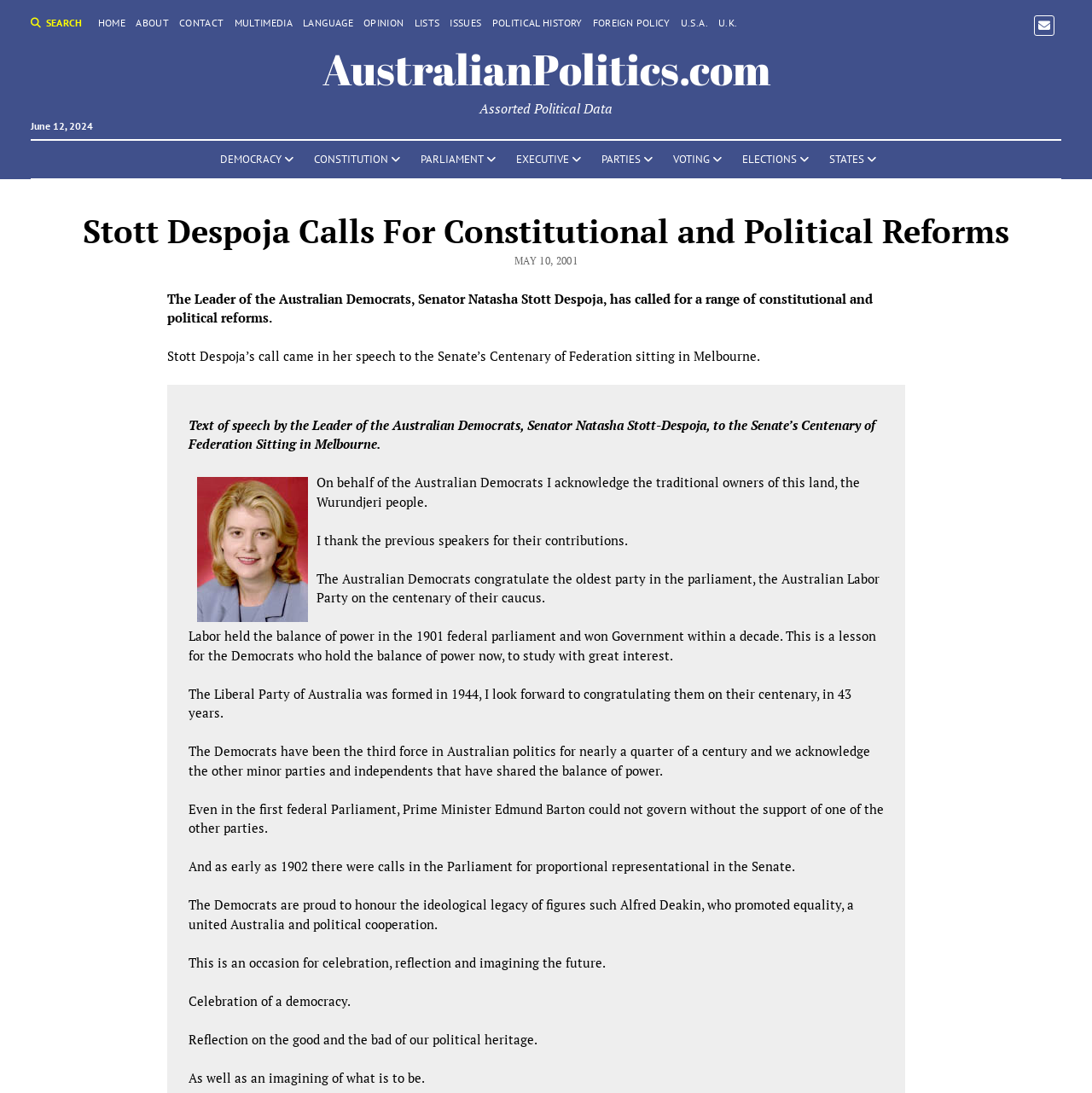What is the date of the speech?
Please provide a detailed answer to the question.

The date of the speech can be found in the text 'MAY 10, 2001' which is located below the main heading of the webpage.